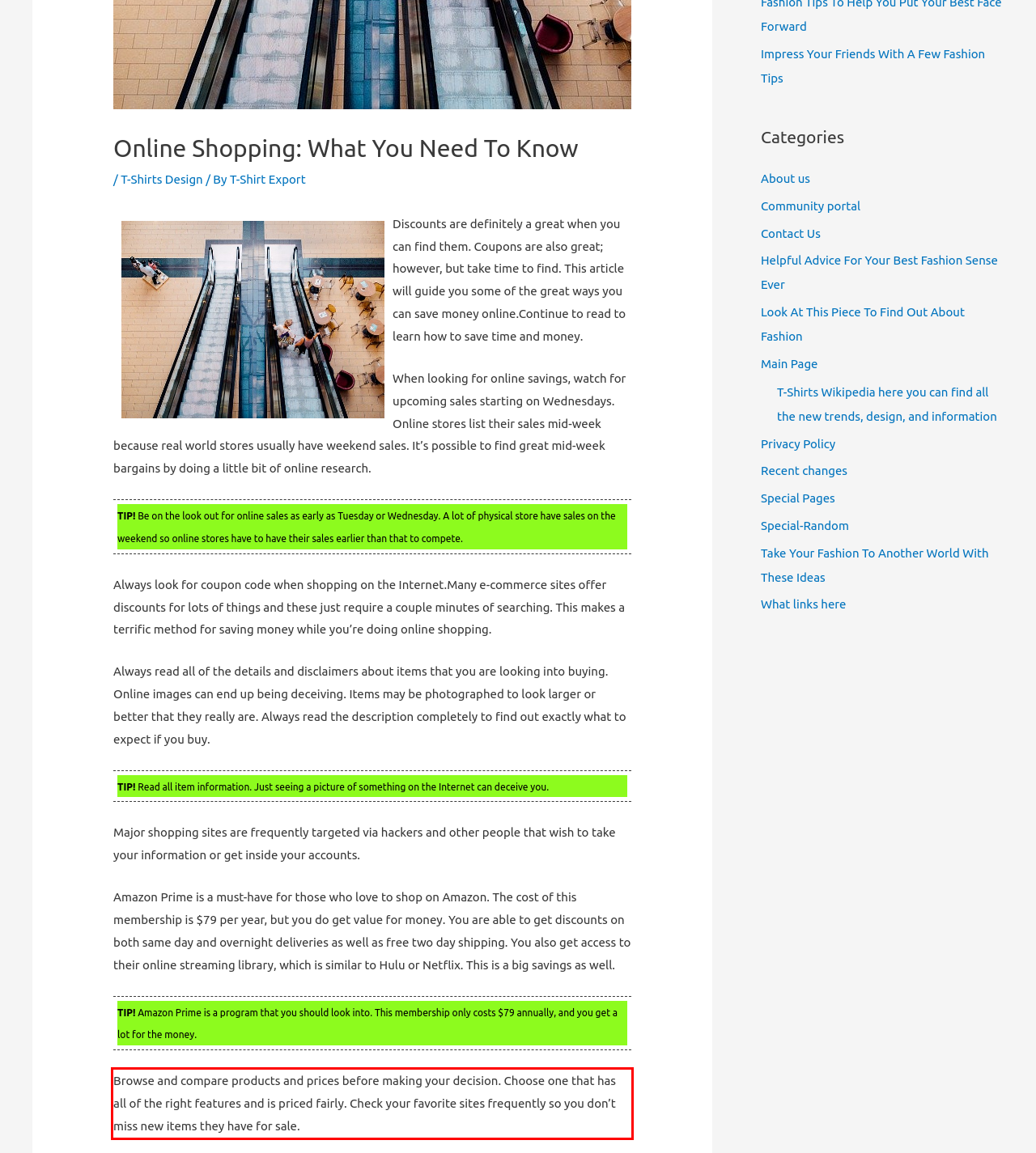Given the screenshot of a webpage, identify the red rectangle bounding box and recognize the text content inside it, generating the extracted text.

Browse and compare products and prices before making your decision. Choose one that has all of the right features and is priced fairly. Check your favorite sites frequently so you don’t miss new items they have for sale.